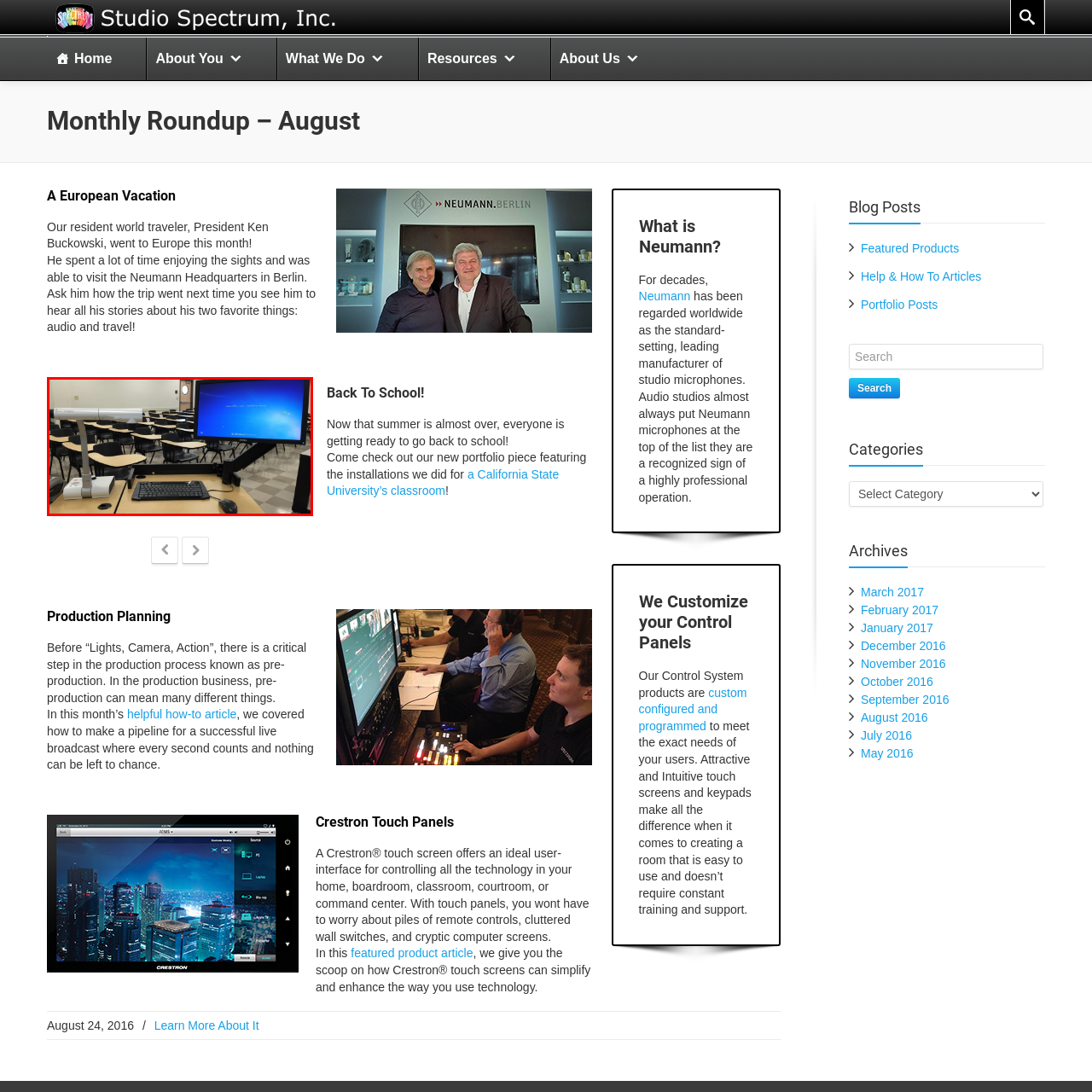What is the purpose of the document camera?
Observe the image within the red bounding box and give a detailed and thorough answer to the question.

The document camera is placed beside the monitor, suggesting that it is used to project or display multimedia resources, such as documents, images, or videos, to facilitate interactive and effective teaching methods.